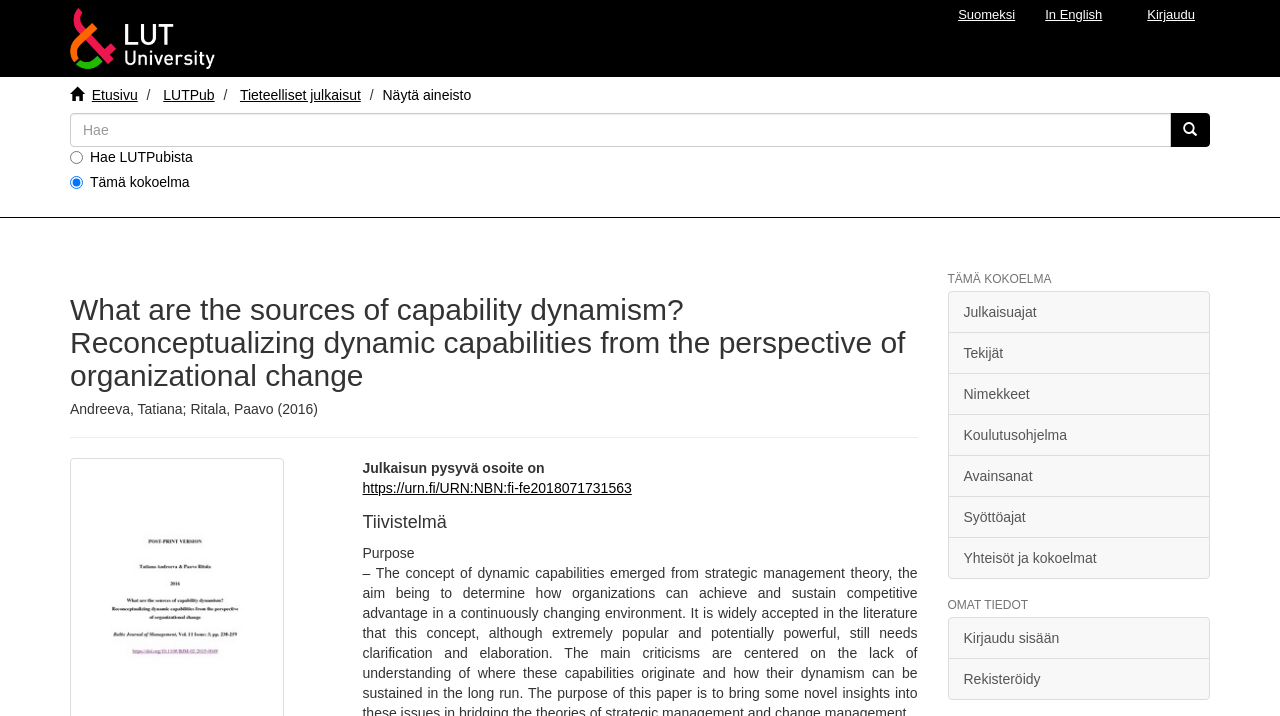What is the purpose of the publication?
Utilize the information in the image to give a detailed answer to the question.

I looked for a section or text that describes the purpose of the publication, but I couldn't find any specific information about it. The section 'Purpose' is listed, but it doesn't provide any details.